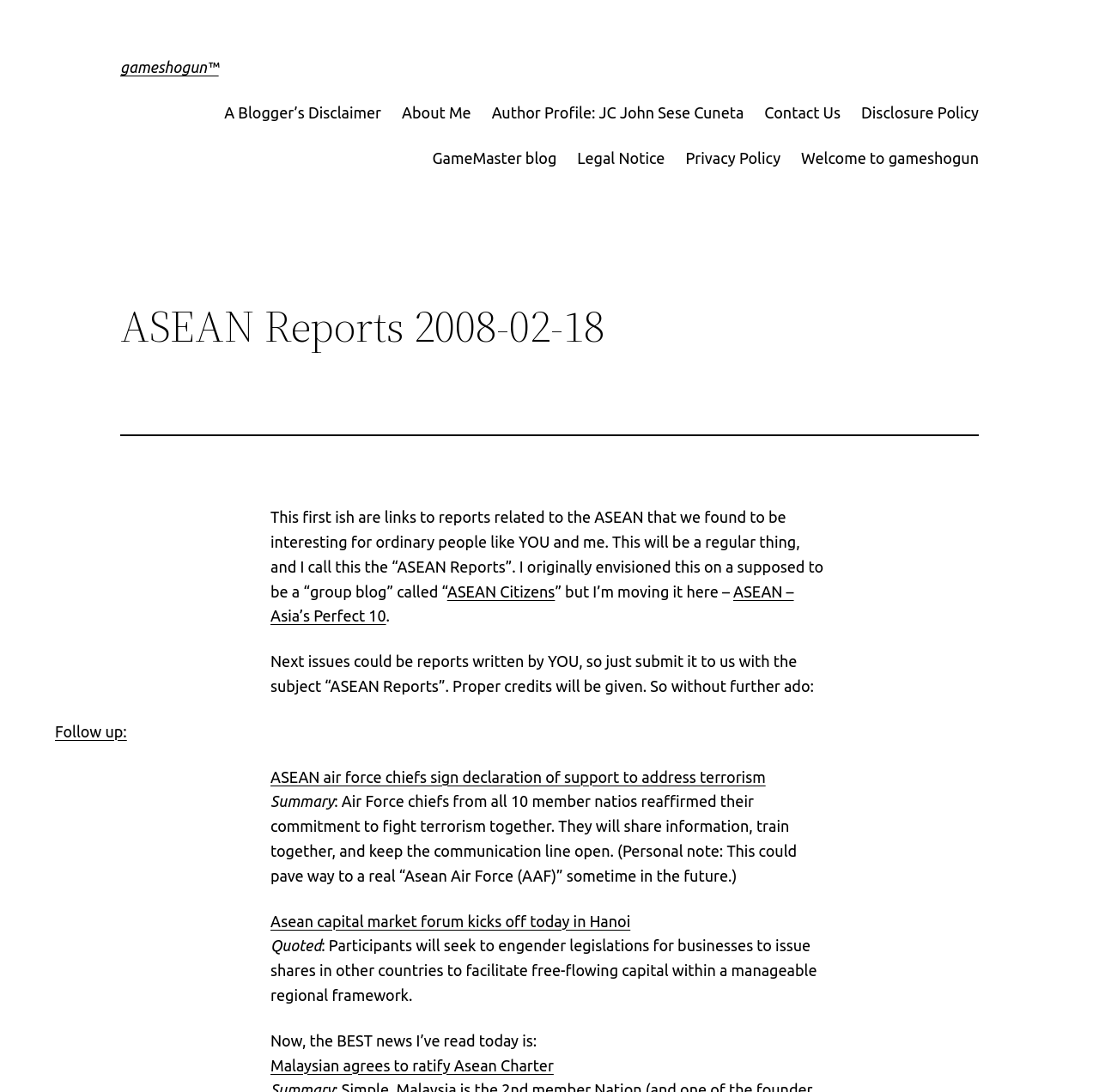Give a concise answer of one word or phrase to the question: 
What is the author's vision for the 'ASEAN Reports'?

A group blog